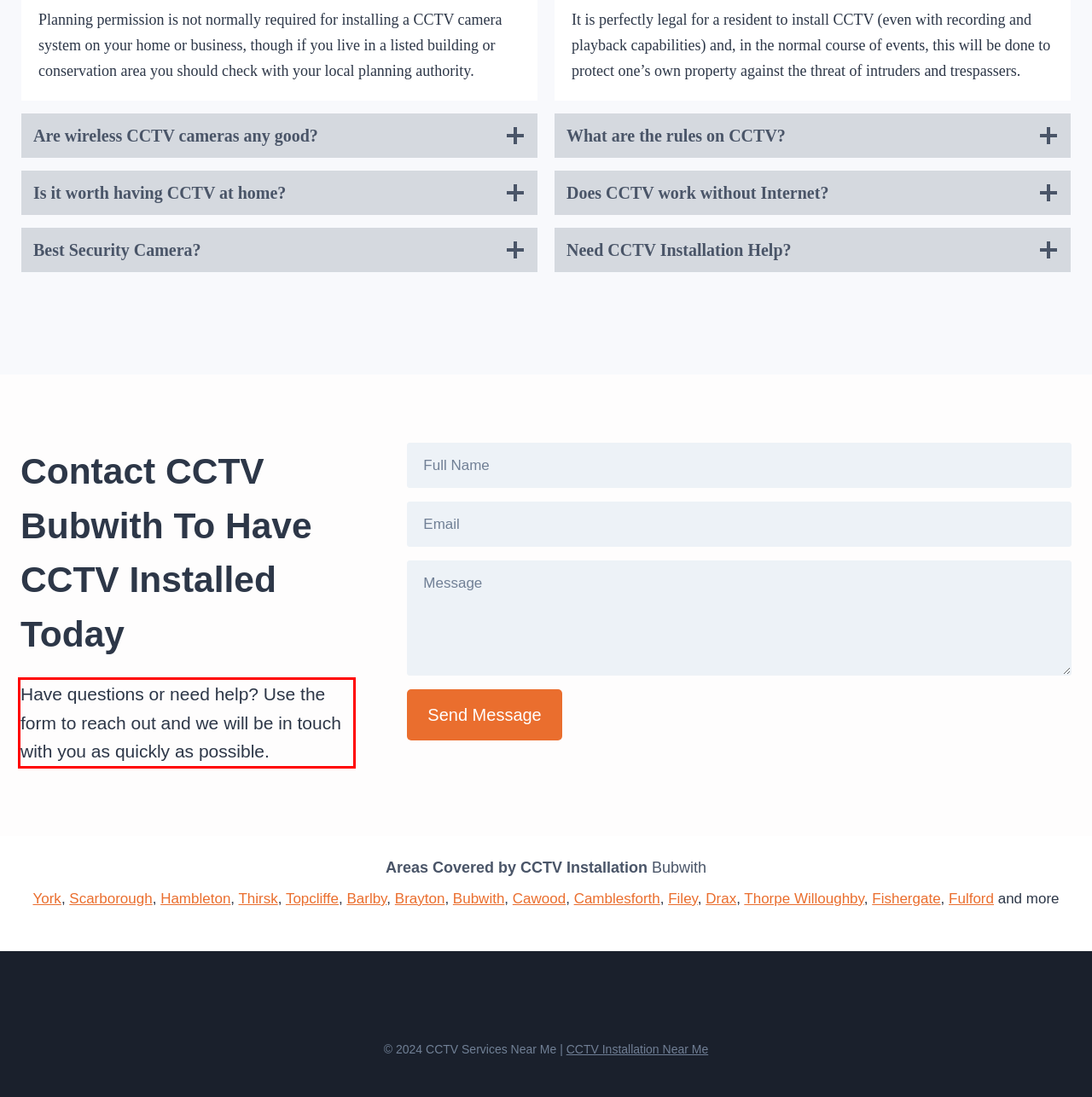There is a UI element on the webpage screenshot marked by a red bounding box. Extract and generate the text content from within this red box.

Have questions or need help? Use the form to reach out and we will be in touch with you as quickly as possible.